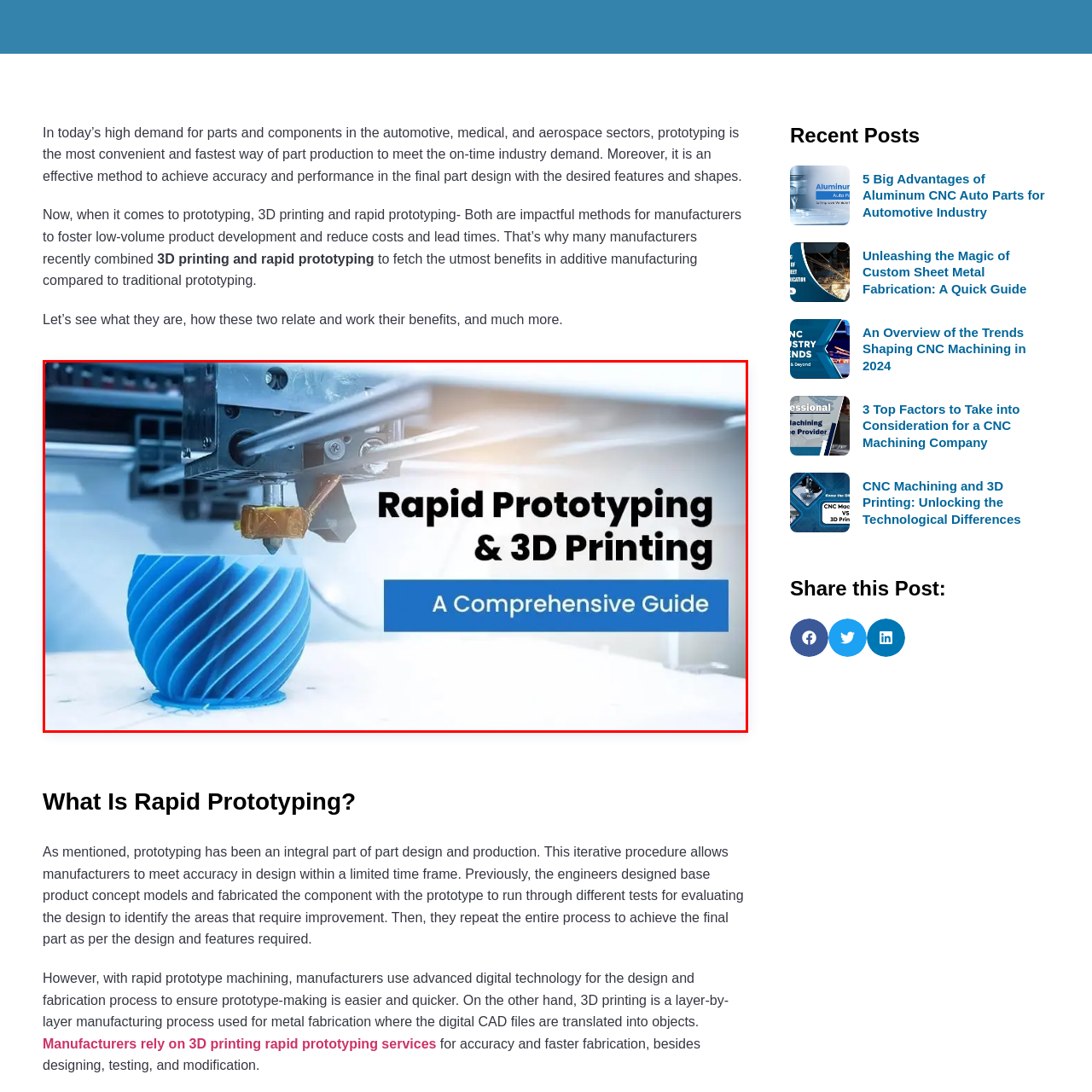What is the significance of rapid prototyping and 3D printing?
Inspect the image enclosed within the red bounding box and provide a detailed answer to the question, using insights from the image.

The caption highlights the significance of rapid prototyping and 3D printing in modern manufacturing practices, stating that these techniques are revolutionizing industries by enhancing speed and accuracy in product development.